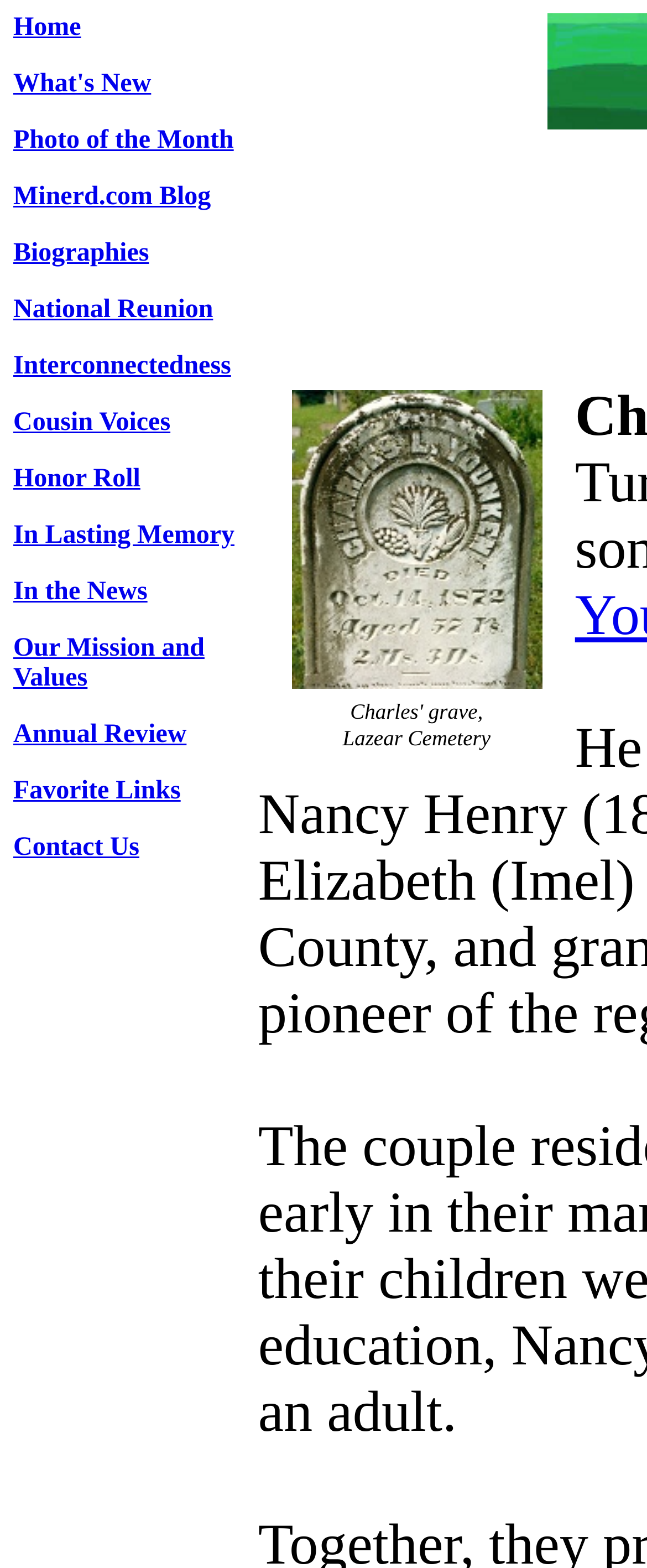Examine the image carefully and respond to the question with a detailed answer: 
What is the purpose of the website?

Based on the links in the top navigation menu, such as 'Biographies', 'National Reunion', and 'Cousin Voices', it appears that the website is dedicated to sharing biographies and family history.